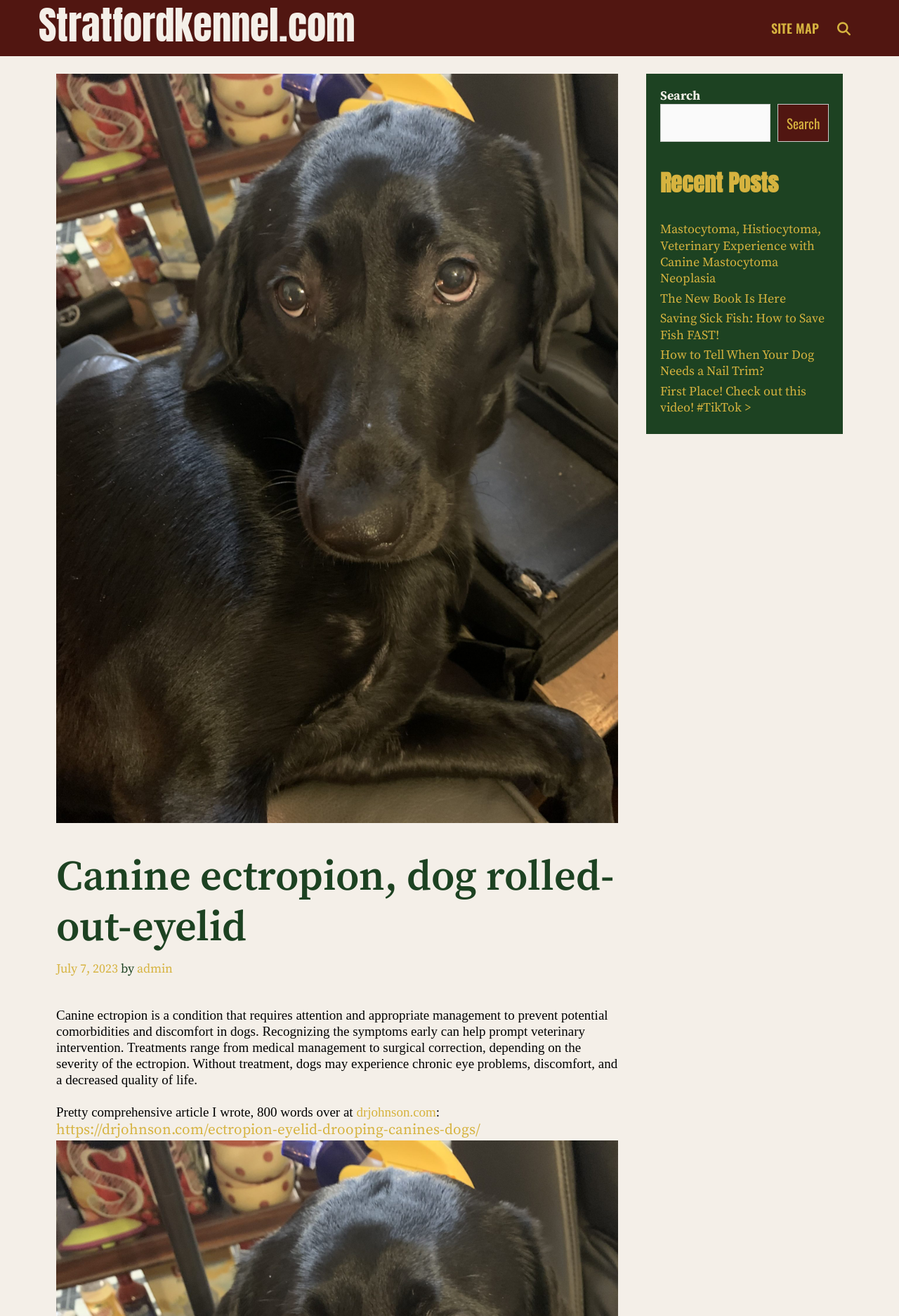From the element description: "Clayton Davis", extract the bounding box coordinates of the UI element. The coordinates should be expressed as four float numbers between 0 and 1, in the order [left, top, right, bottom].

None